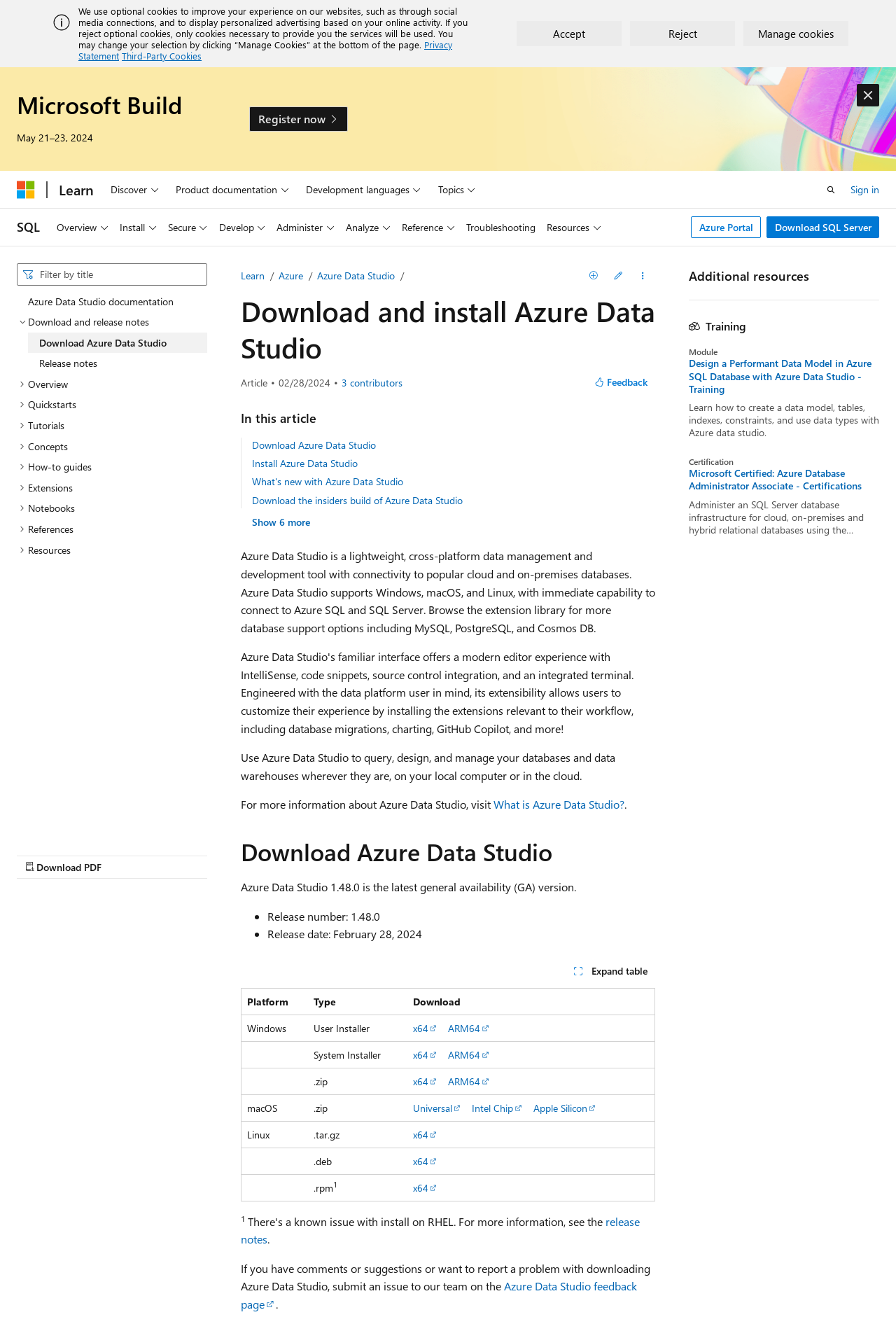Could you locate the bounding box coordinates for the section that should be clicked to accomplish this task: "Search for something".

[0.019, 0.199, 0.231, 0.215]